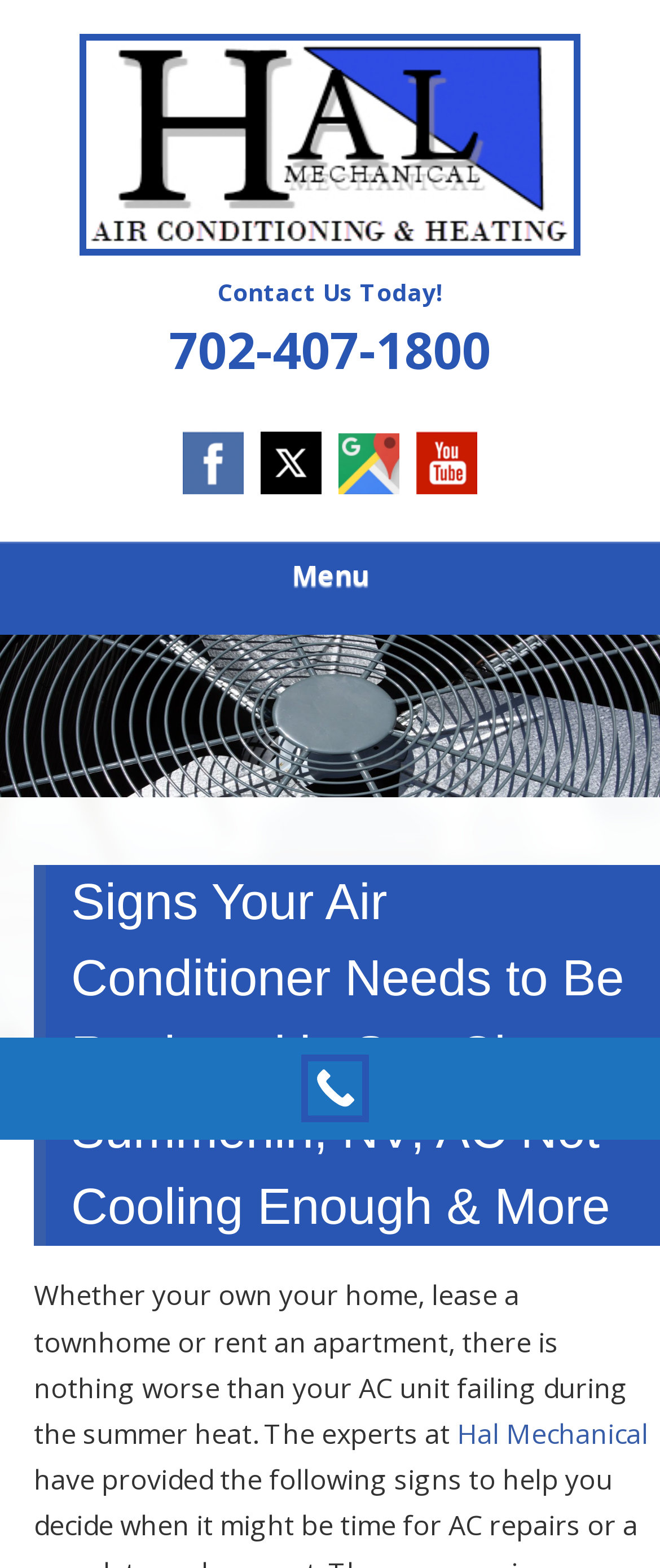What is the phone number to contact?
Examine the screenshot and reply with a single word or phrase.

702-407-1800